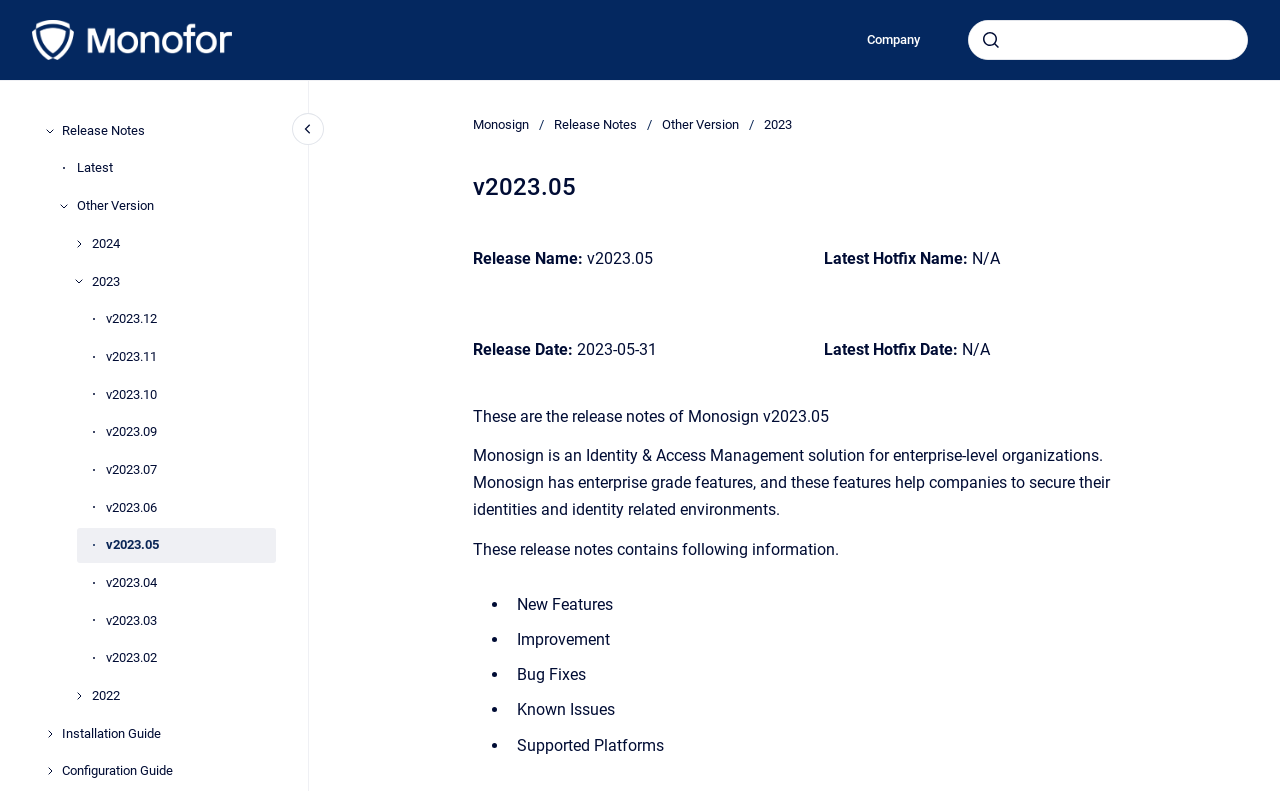What is the purpose of Monosign?
Use the image to give a comprehensive and detailed response to the question.

The question is asking for the purpose of Monosign, which can be found in the static text section of the webpage. The static text section has a paragraph that describes Monosign as an 'Identity & Access Management solution for enterprise-level organizations', which indicates its purpose.